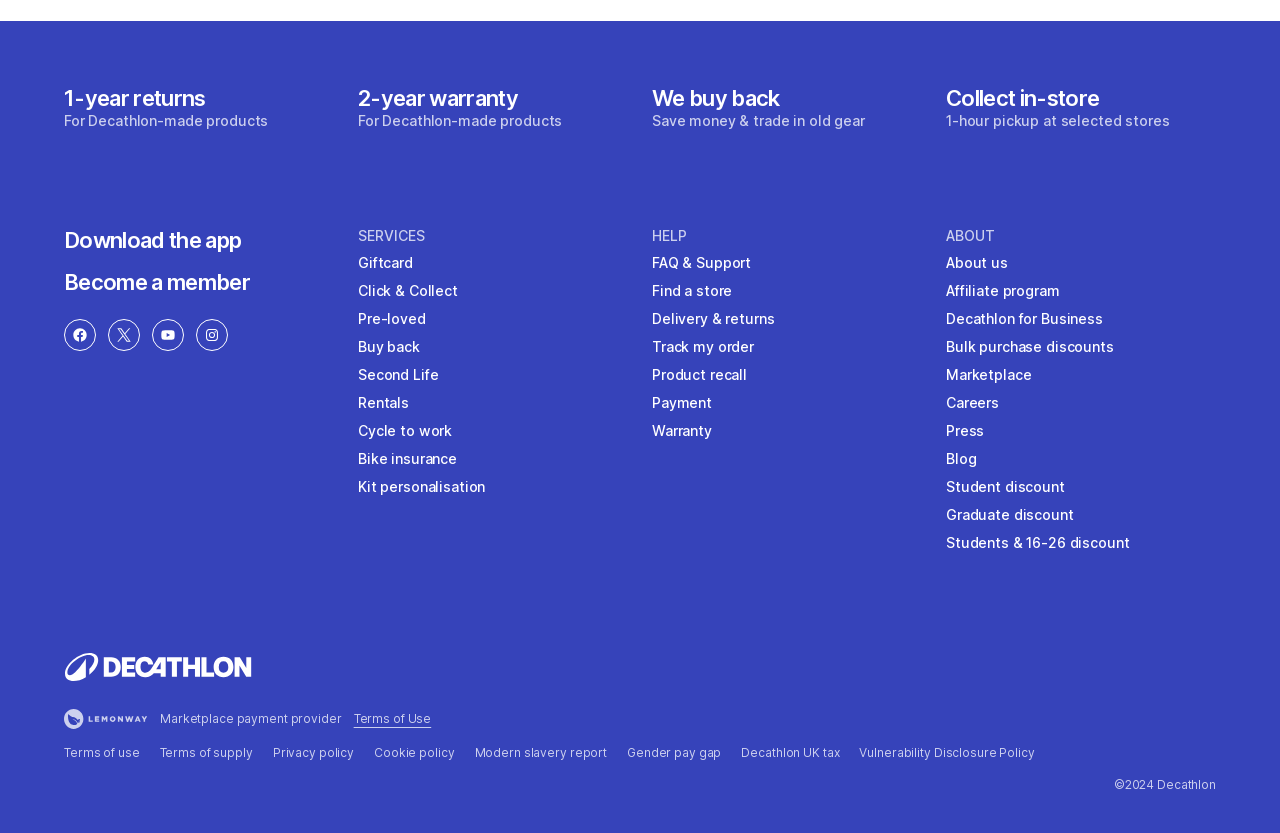Please locate the bounding box coordinates for the element that should be clicked to achieve the following instruction: "Download the app". Ensure the coordinates are given as four float numbers between 0 and 1, i.e., [left, top, right, bottom].

[0.05, 0.272, 0.211, 0.303]